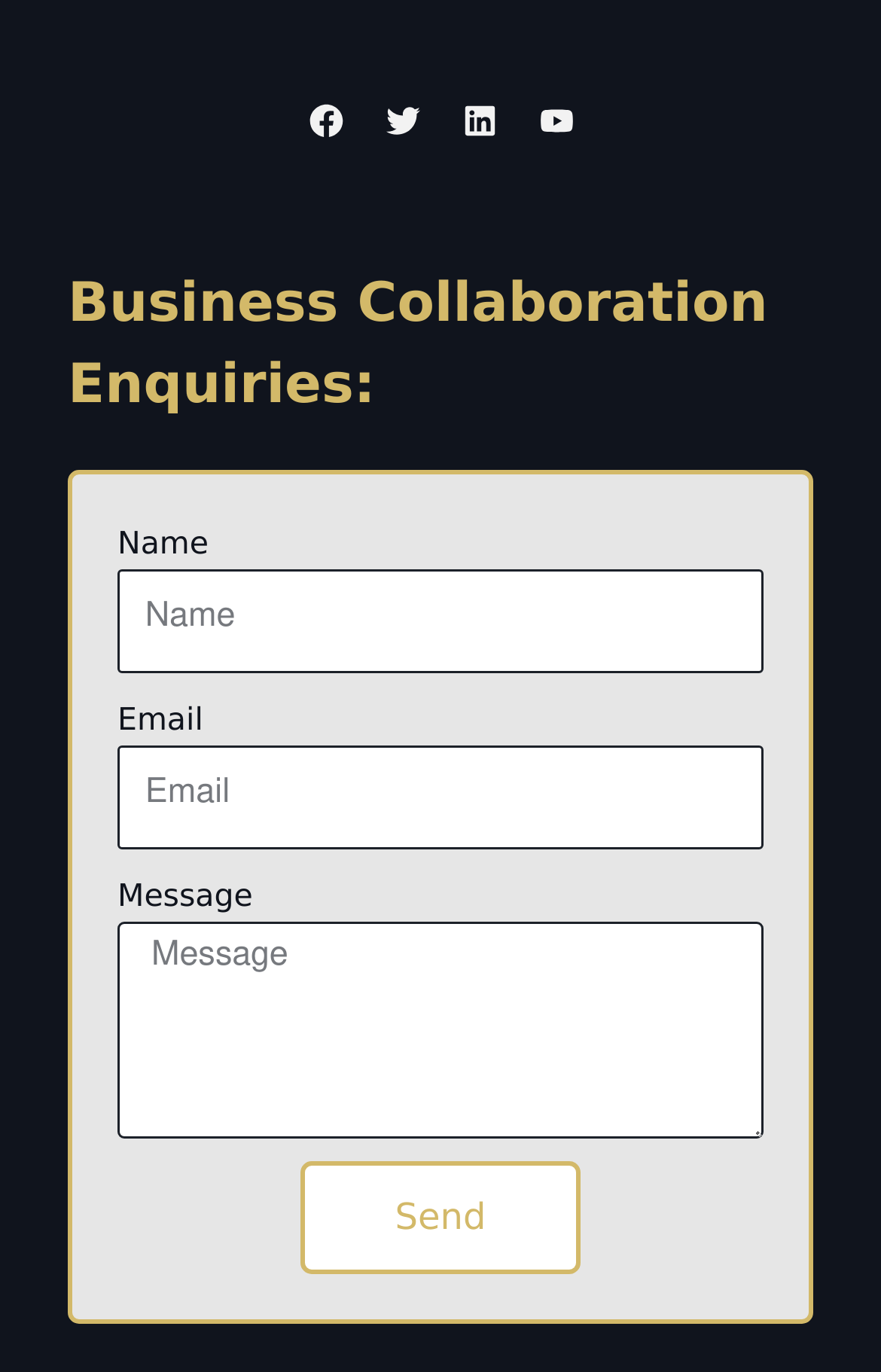What is the purpose of the button at the bottom?
Please provide a detailed and comprehensive answer to the question.

I analyzed the webpage and found that the button at the bottom is labeled 'Send', which suggests that its purpose is to send a message or submit the form to the server.